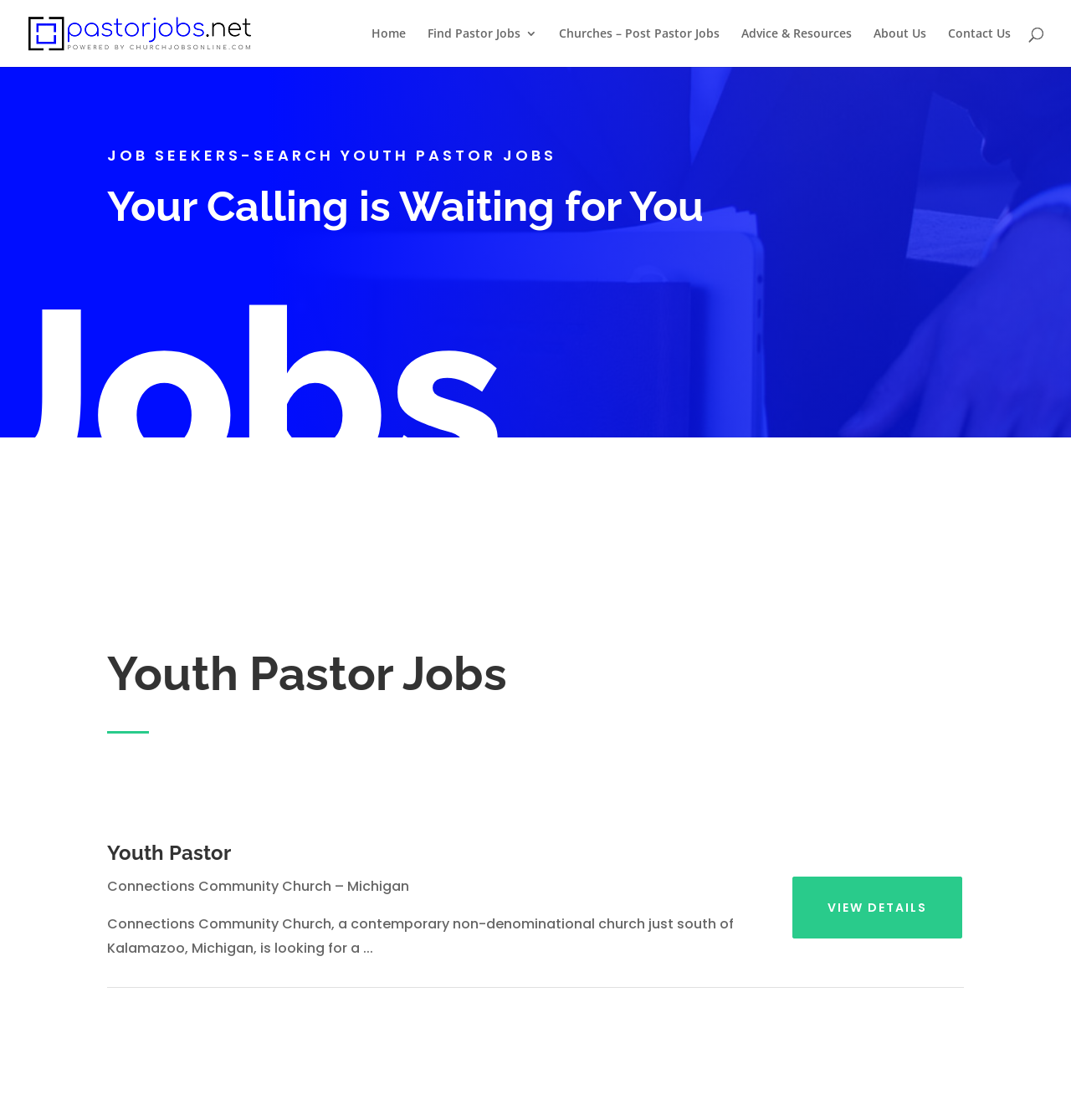Please specify the bounding box coordinates of the clickable section necessary to execute the following command: "Click on Pastor Jobs".

[0.027, 0.021, 0.234, 0.036]